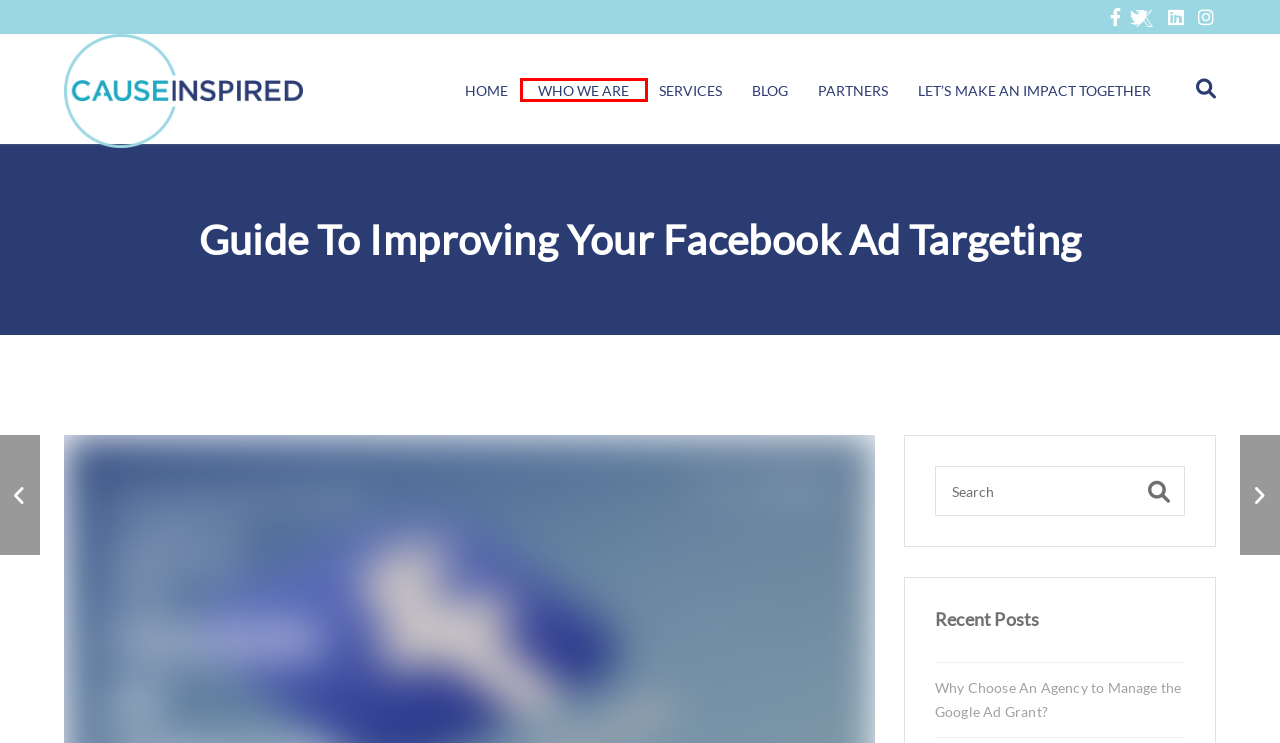Given a webpage screenshot with a UI element marked by a red bounding box, choose the description that best corresponds to the new webpage that will appear after clicking the element. The candidates are:
A. LET'S MAKE AN IMPACT TOGETHER - Cause Inspired
B. HOME - Cause Inspired
C. WHO WE ARE - Cause Inspired
D. SERVICES - Cause Inspired
E. Nonprofit Works 2019: Cultivate Change Announcement - Cause Inspired
F. Why Choose An Agency to Manage the Google Ad Grant?
G. STRATEGIC PARTNERSHIPS - Cause Inspired
H. Understanding The Facebook Pixel - Cause Inspired

C